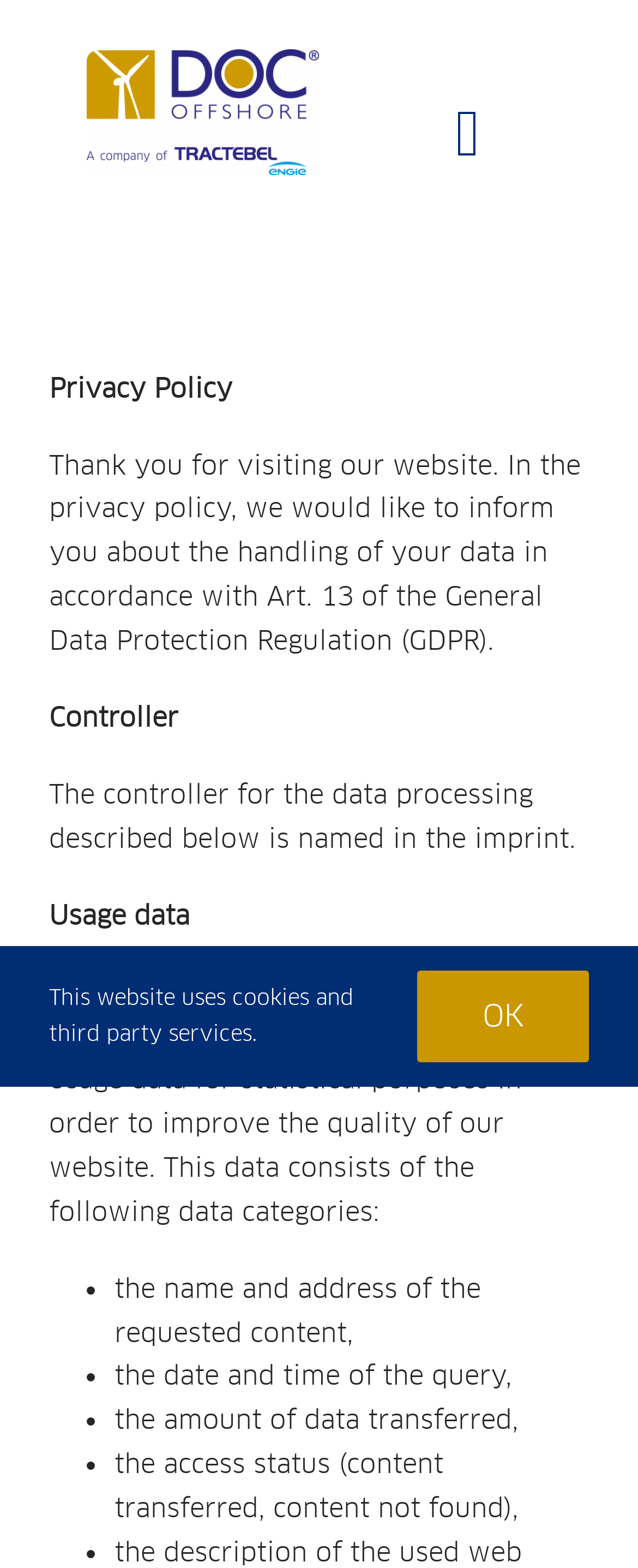Please predict the bounding box coordinates of the element's region where a click is necessary to complete the following instruction: "Go to the 'The Experts' page". The coordinates should be represented by four float numbers between 0 and 1, i.e., [left, top, right, bottom].

[0.0, 0.207, 1.0, 0.275]